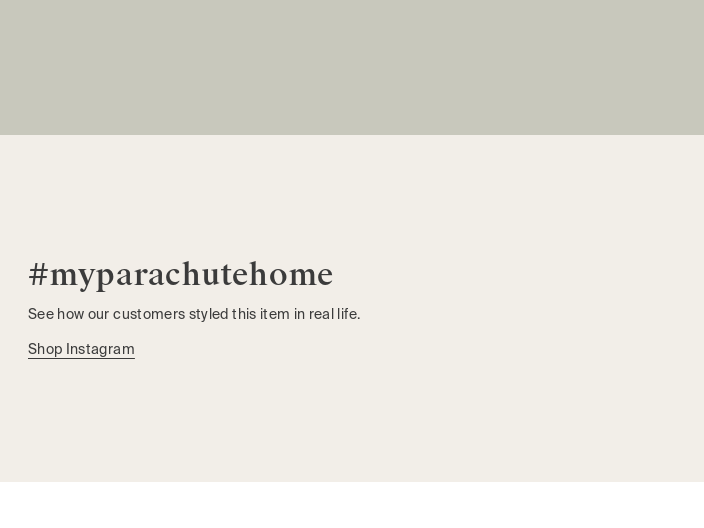What is the purpose of the 'Shop Instagram' link?
Look at the image and respond with a single word or a short phrase.

Directs users to the brand's Instagram page